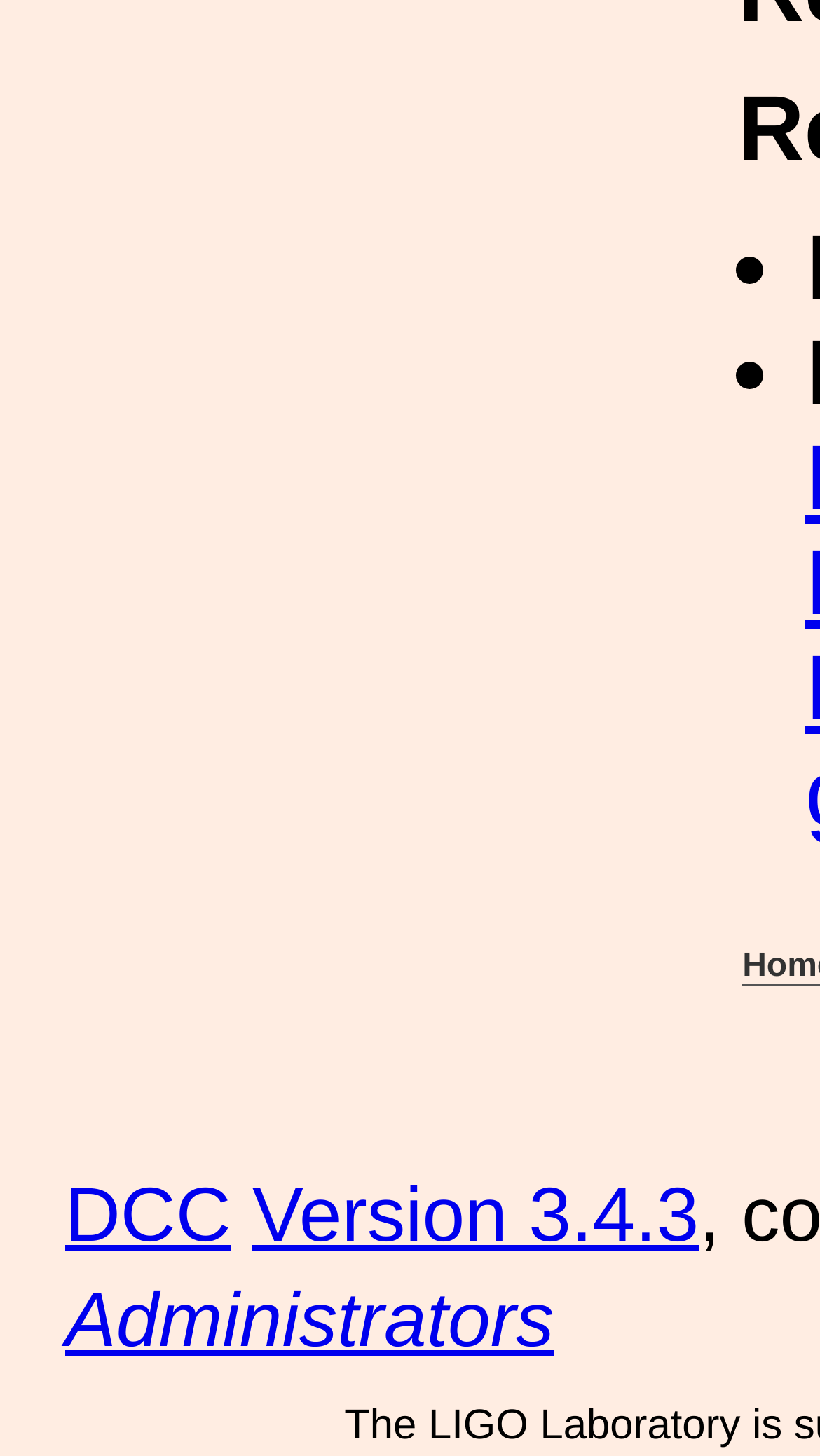Given the element description DCC, identify the bounding box coordinates for the UI element on the webpage screenshot. The format should be (top-left x, top-left y, bottom-right x, bottom-right y), with values between 0 and 1.

[0.079, 0.805, 0.282, 0.864]